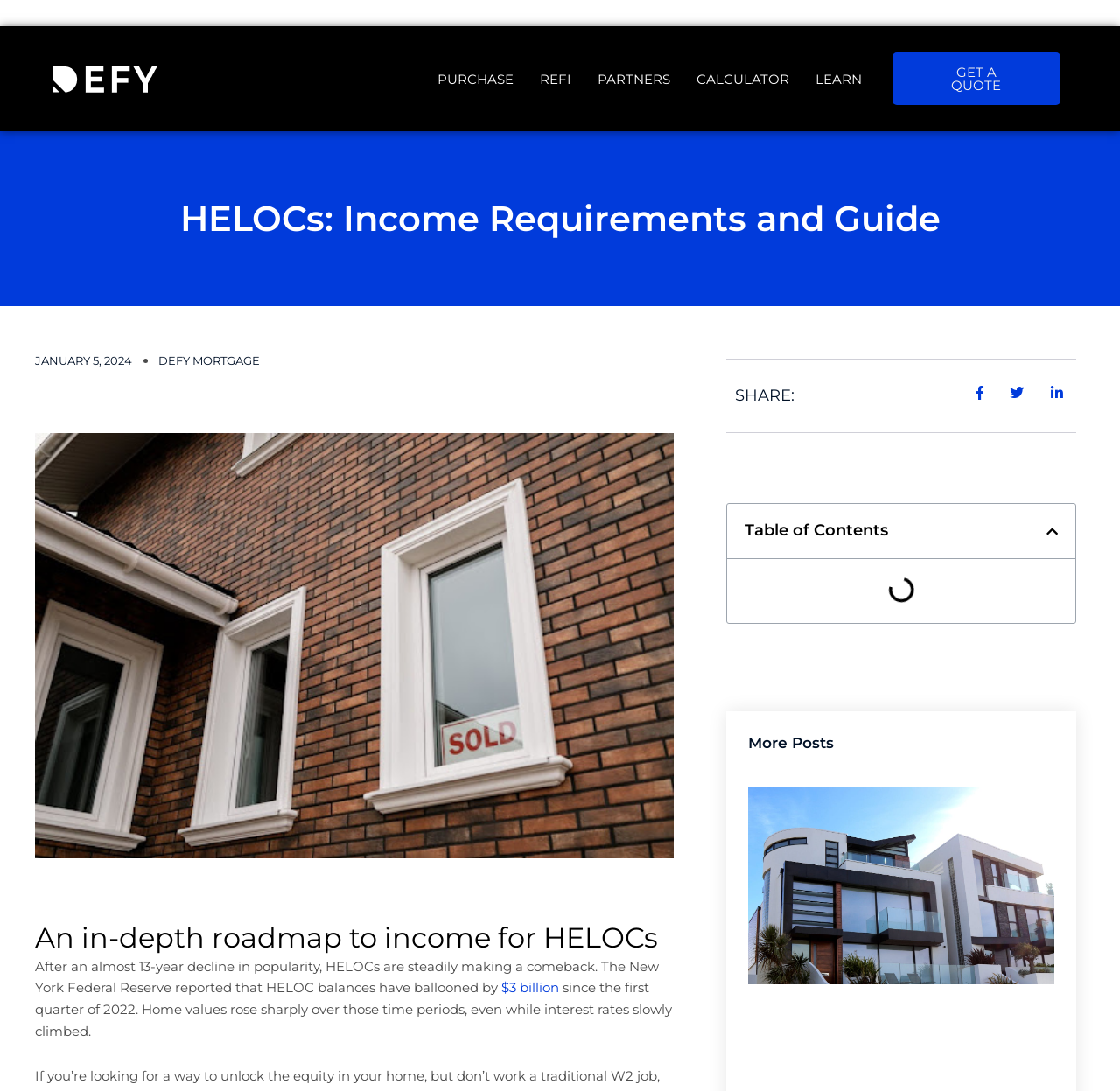Find and provide the bounding box coordinates for the UI element described with: "Defy Mortgage".

[0.141, 0.321, 0.232, 0.341]